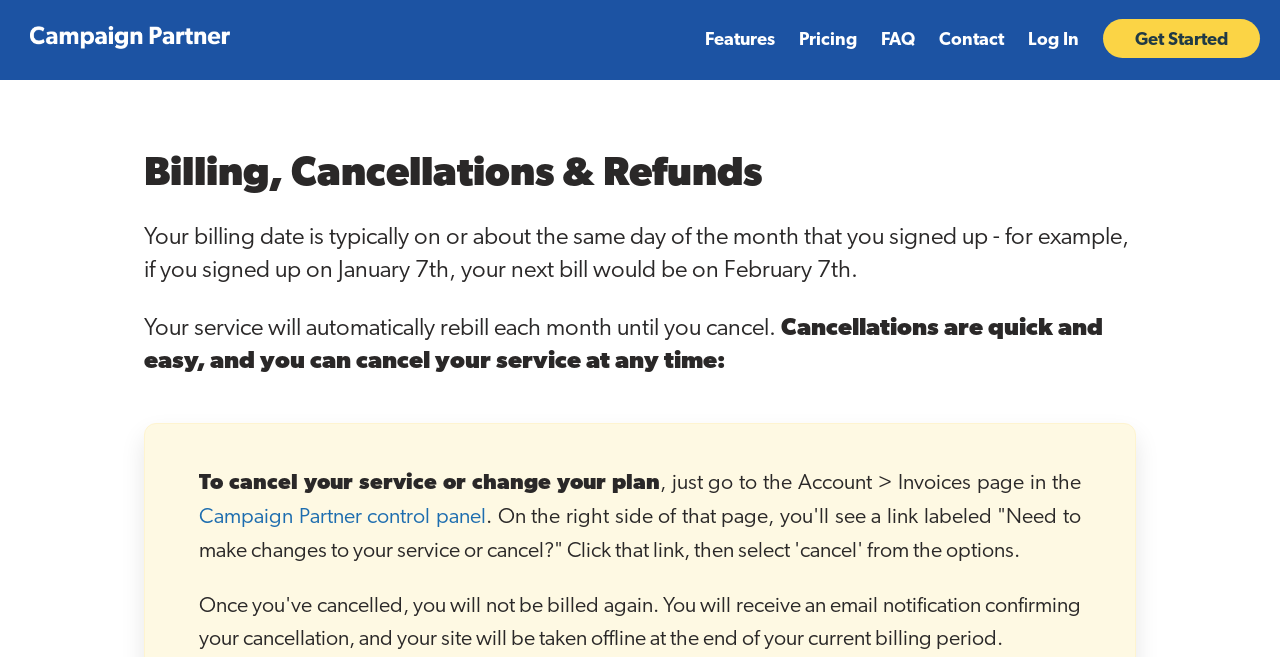Locate the bounding box coordinates of the element that should be clicked to fulfill the instruction: "view Features".

[0.551, 0.046, 0.605, 0.075]